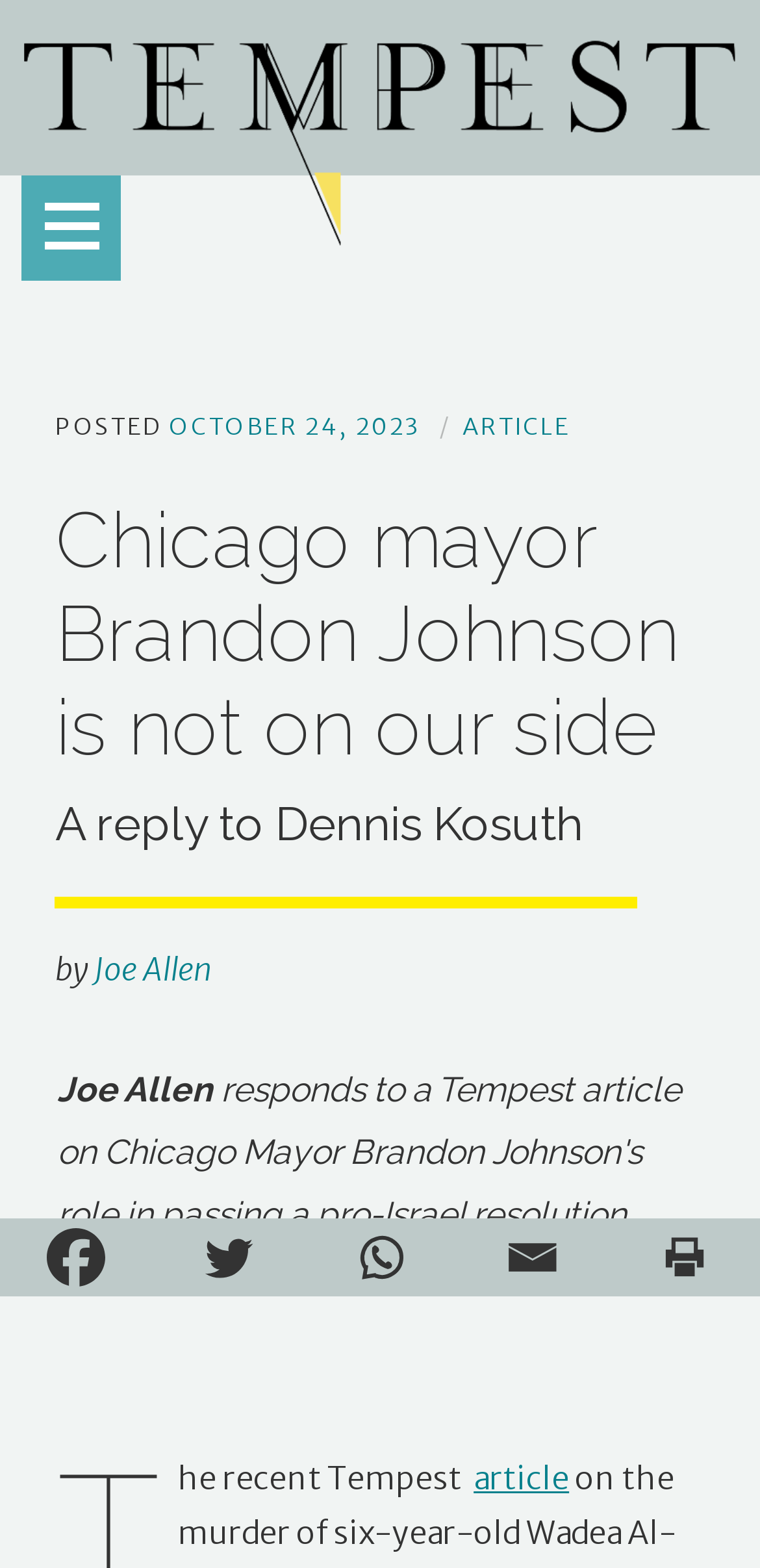Please pinpoint the bounding box coordinates for the region I should click to adhere to this instruction: "open the menu".

[0.028, 0.112, 0.16, 0.179]